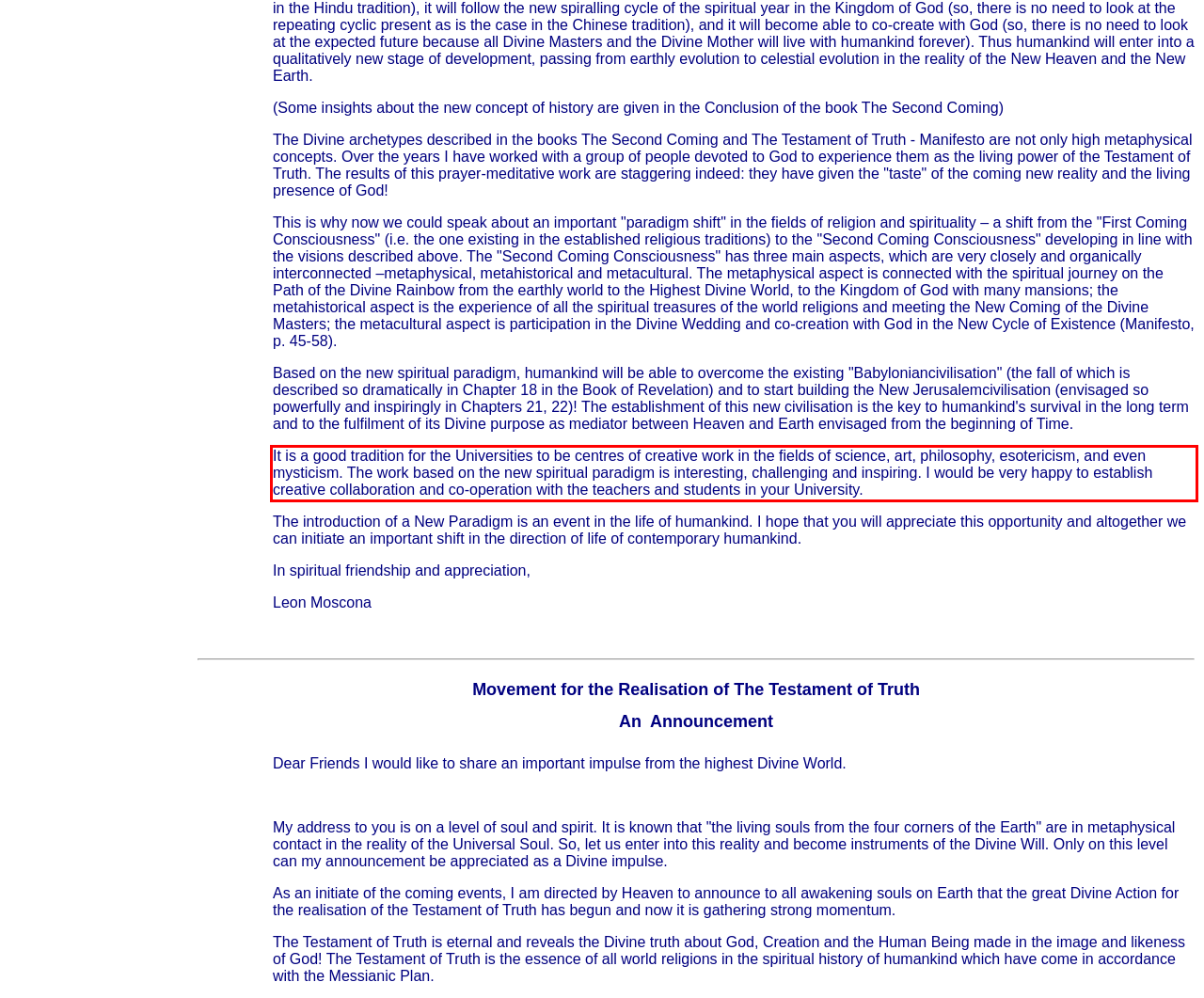By examining the provided screenshot of a webpage, recognize the text within the red bounding box and generate its text content.

It is a good tradition for the Universities to be centres of creative work in the fields of science, art, philosophy, esotericism, and even mysticism. The work based on the new spiritual paradigm is interesting, challenging and inspiring. I would be very happy to establish creative collaboration and co-operation with the teachers and students in your University.